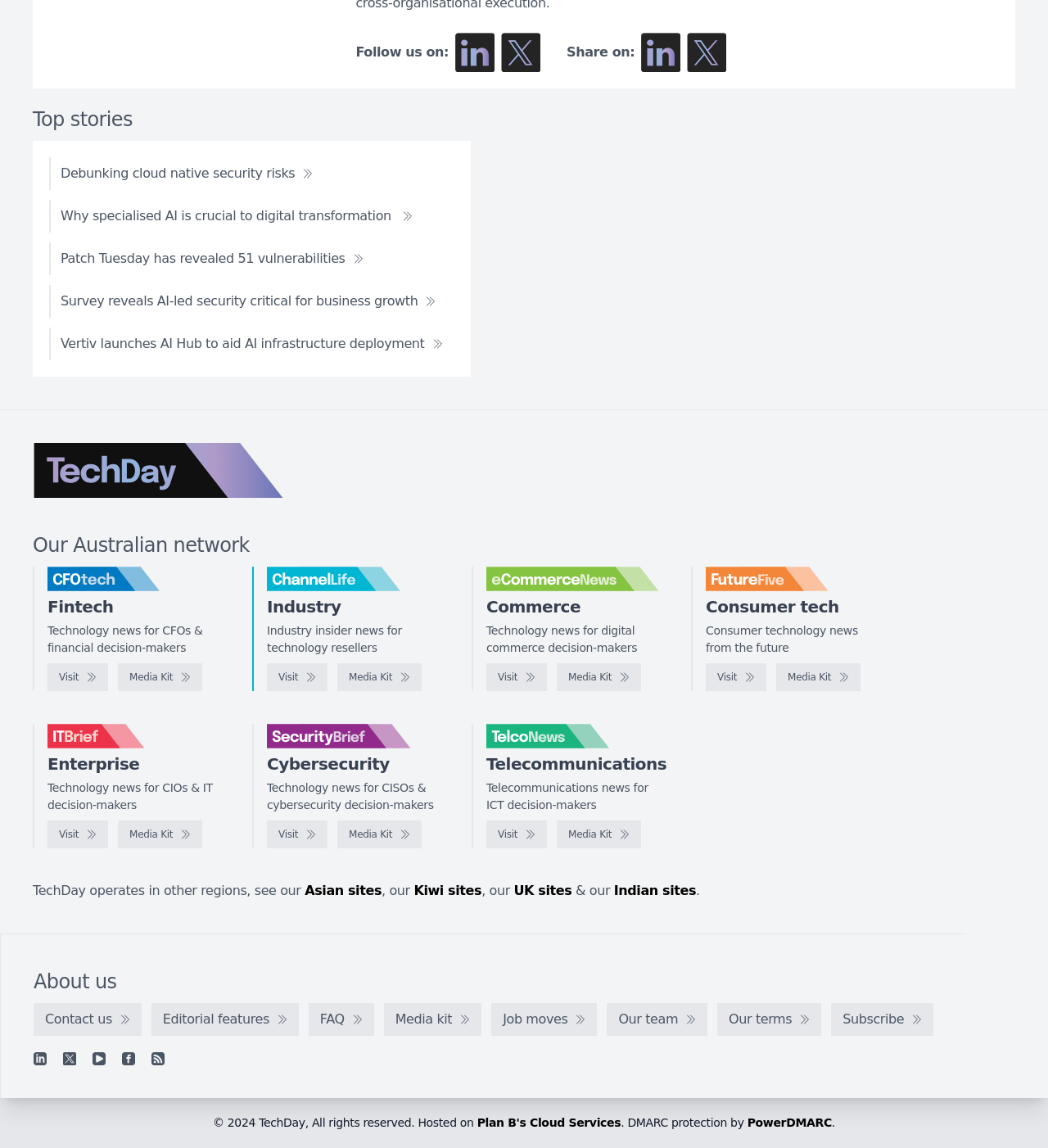What is the name of the first news article?
Utilize the information in the image to give a detailed answer to the question.

I looked at the webpage and found that the first news article is titled 'Debunking cloud native security risks'. This article is listed under the Top stories section.